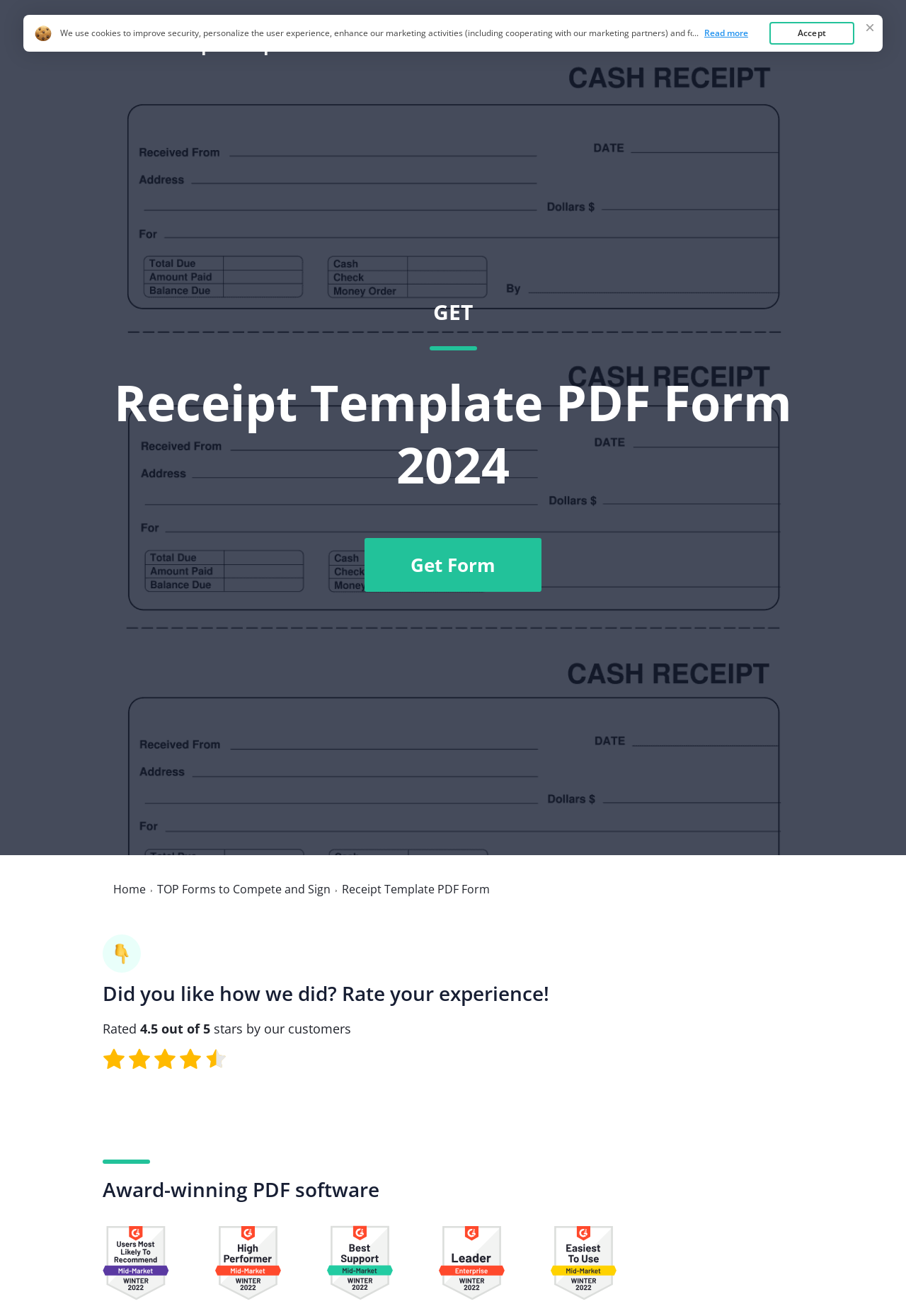Select the bounding box coordinates of the element I need to click to carry out the following instruction: "Click the 'Cash Receipt Template' link".

[0.117, 0.027, 0.341, 0.04]